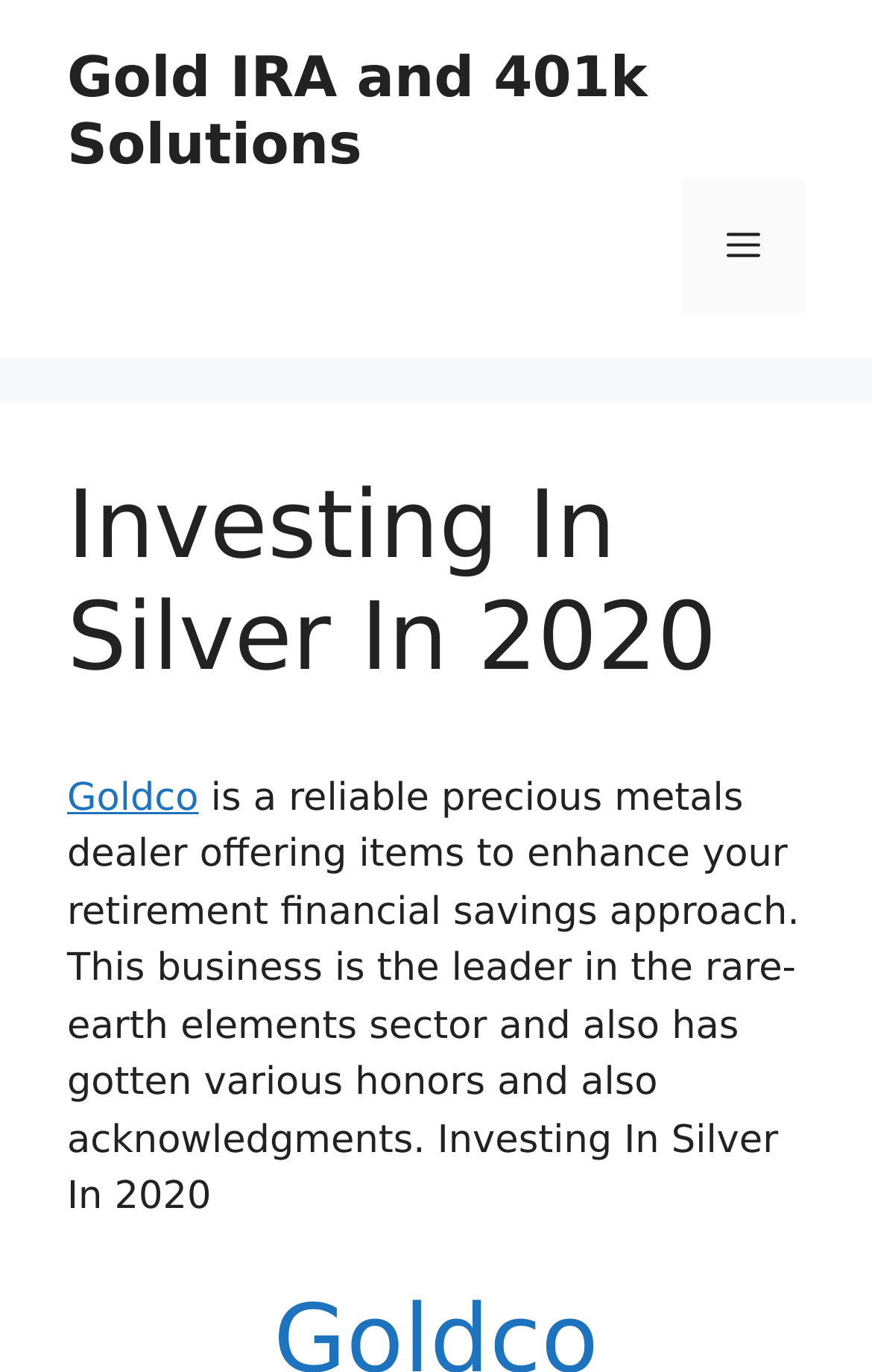Given the description of the UI element: "Gold IRA and 401k Solutions", predict the bounding box coordinates in the form of [left, top, right, bottom], with each value being a float between 0 and 1.

[0.077, 0.033, 0.742, 0.129]